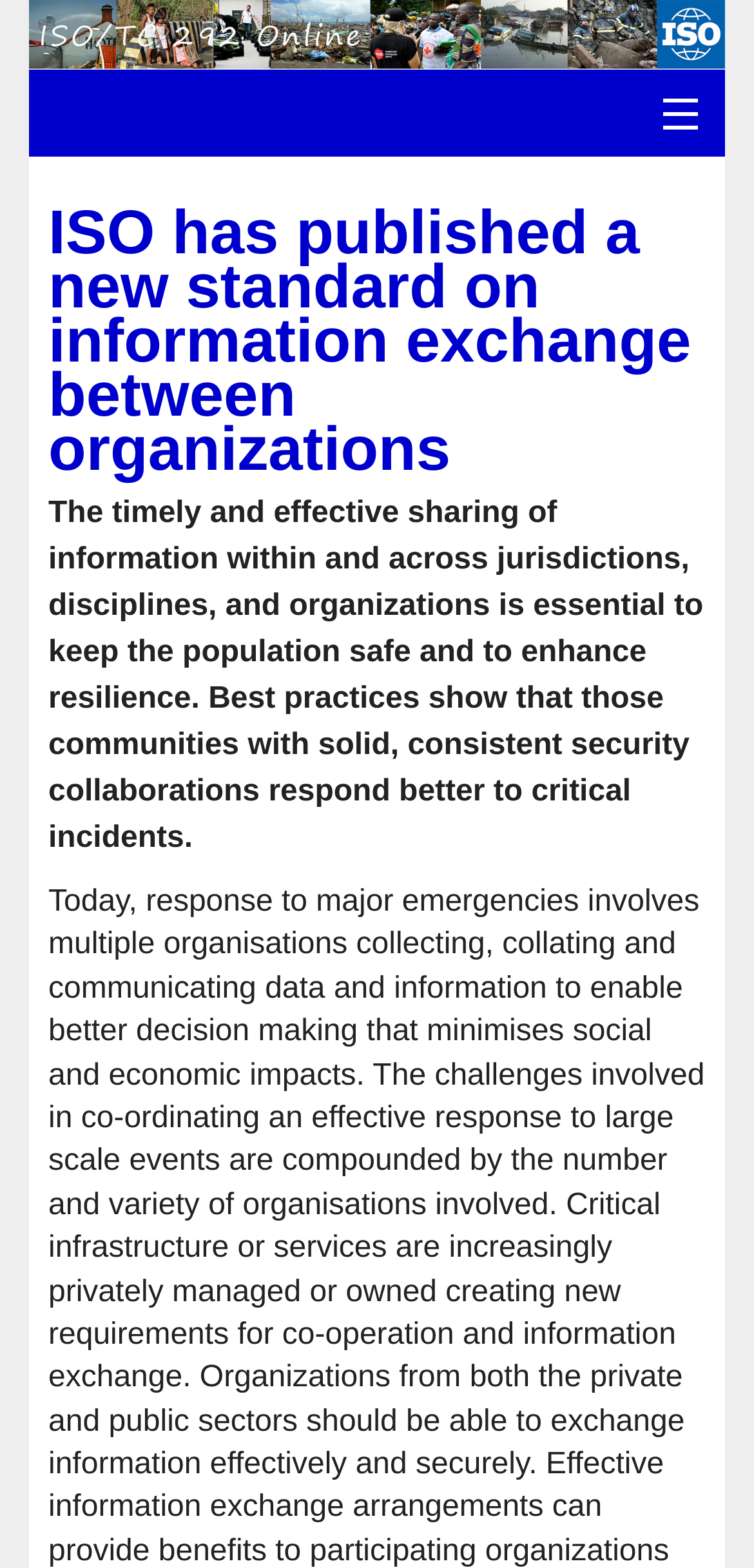Determine the bounding box coordinates for the area that needs to be clicked to fulfill this task: "Go to the home page". The coordinates must be given as four float numbers between 0 and 1, i.e., [left, top, right, bottom].

[0.038, 0.1, 0.962, 0.171]